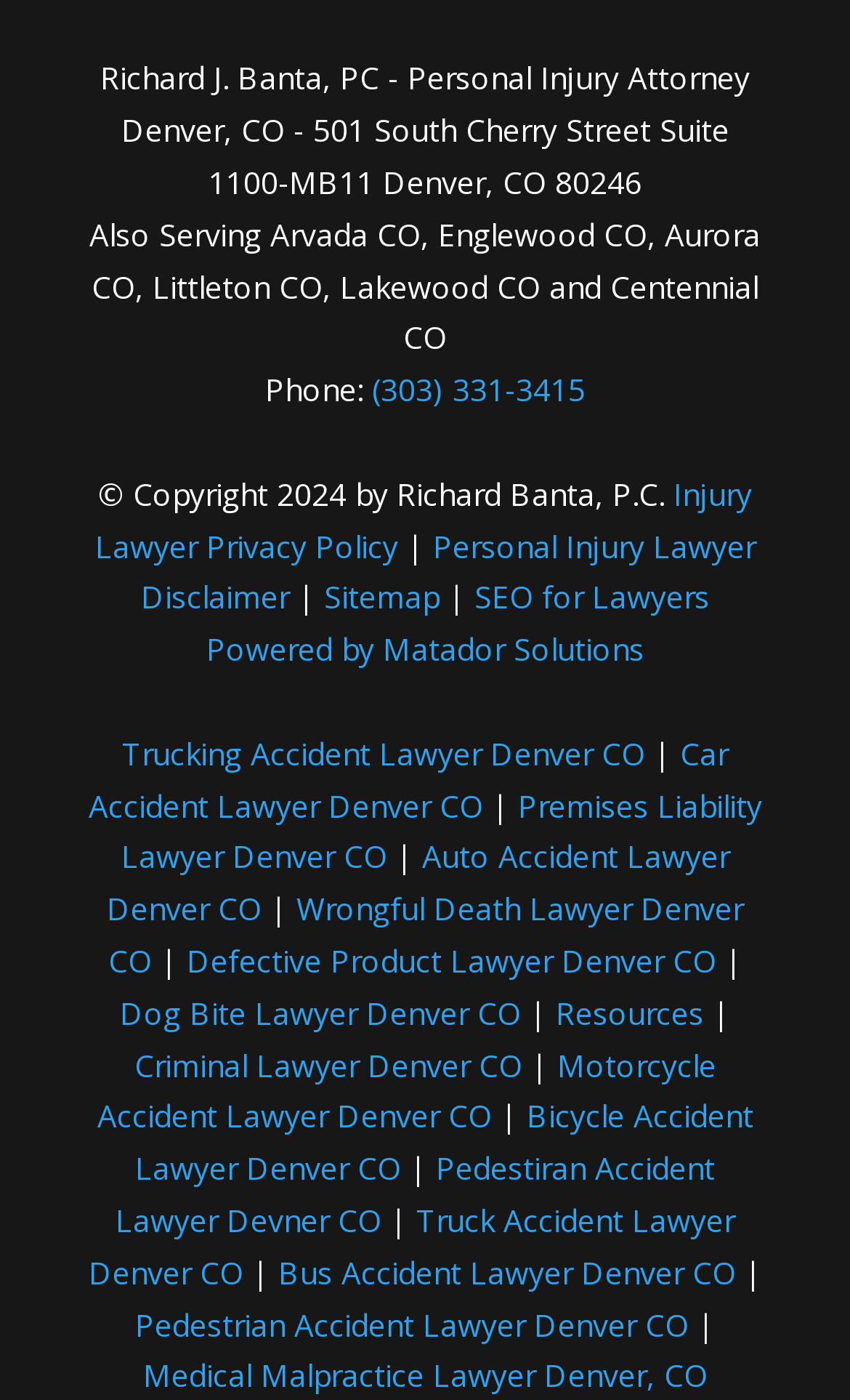Please locate the bounding box coordinates of the region I need to click to follow this instruction: "Call the office".

[0.437, 0.263, 0.688, 0.293]